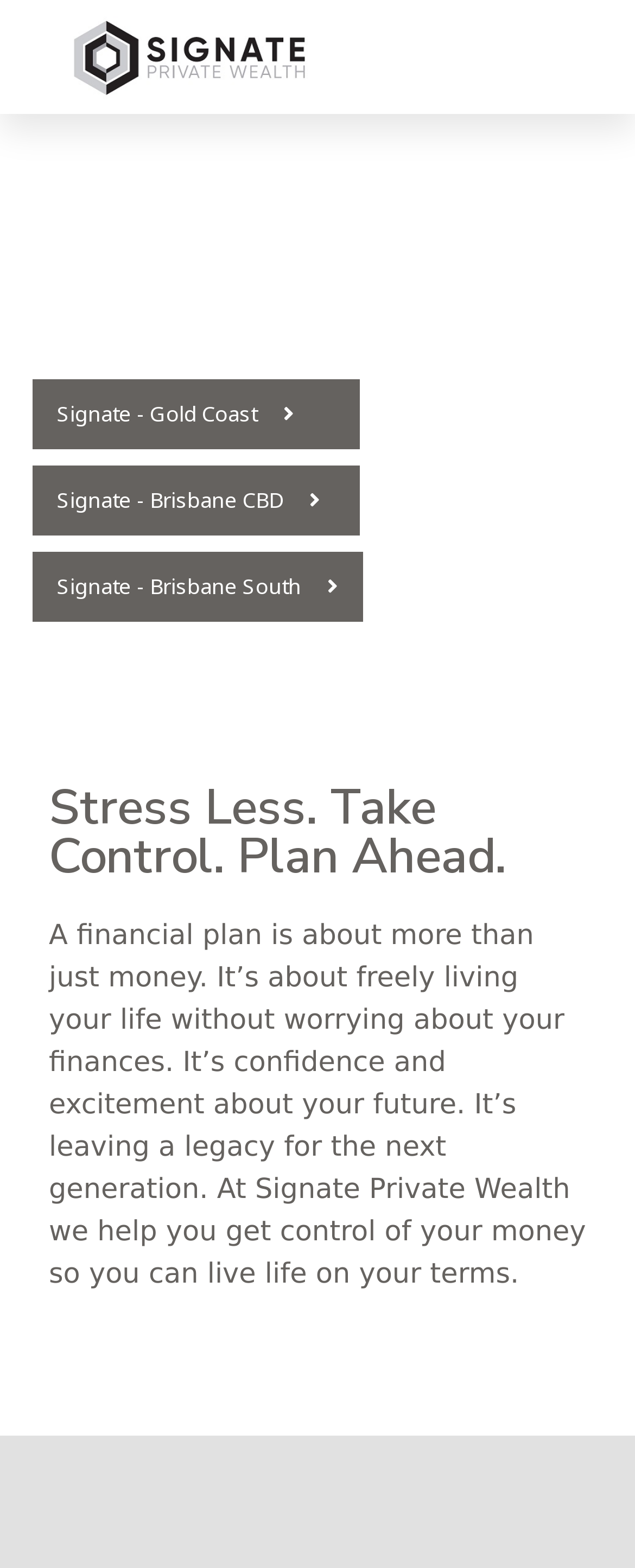What is the main heading displayed on the webpage? Please provide the text.

We want to understand what you want to achieve